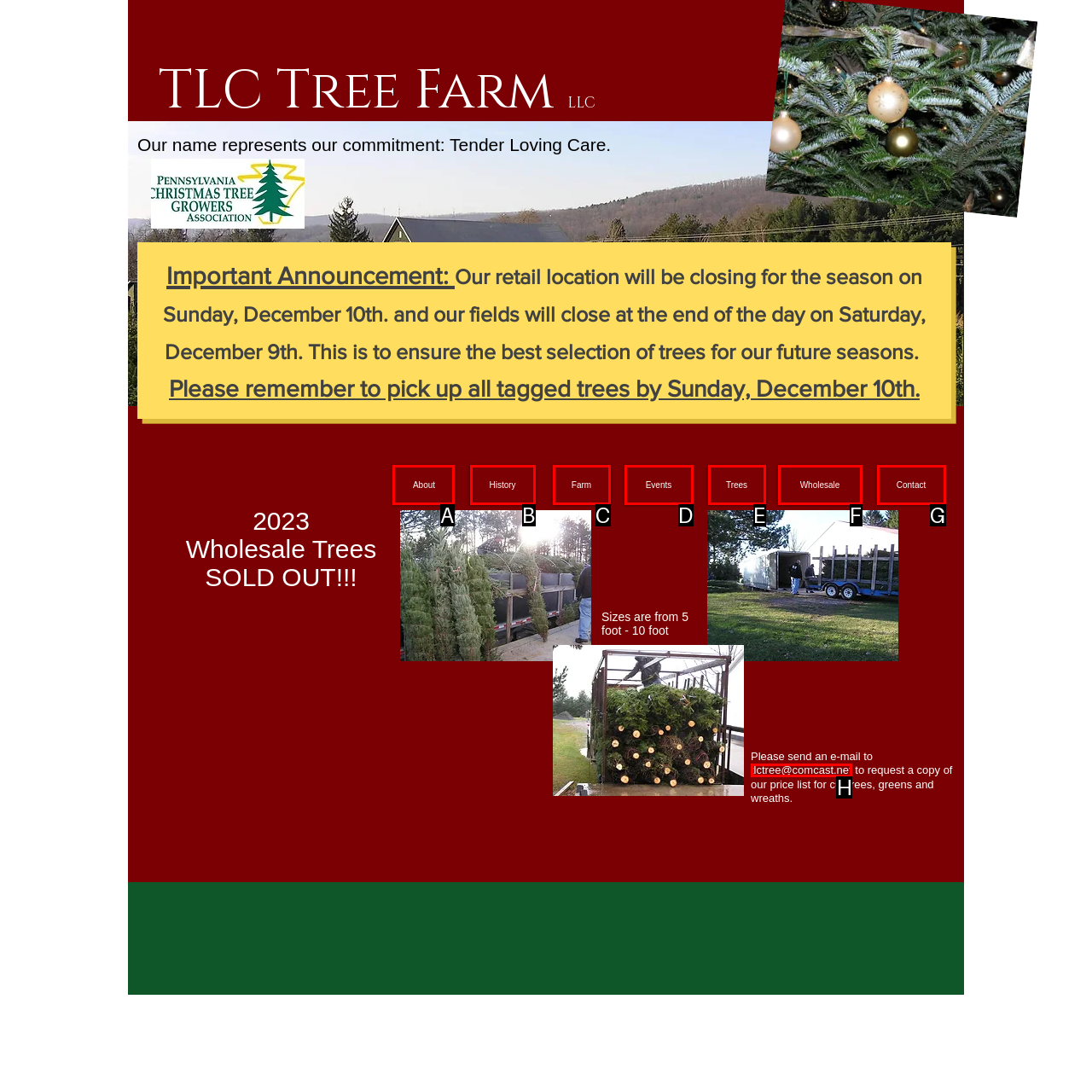Determine the letter of the UI element that will complete the task: Click on the 'Subscribe' button
Reply with the corresponding letter.

None